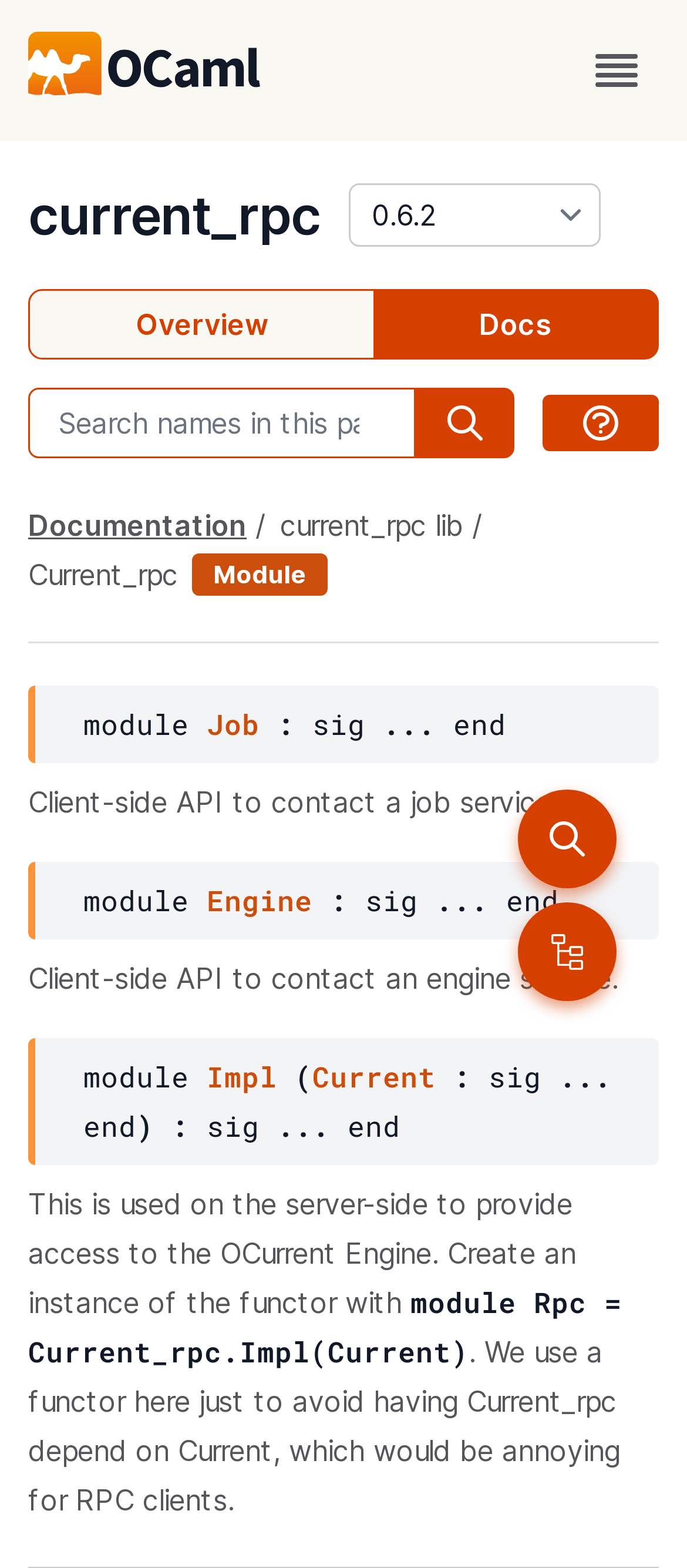Can you give a comprehensive explanation to the question given the content of the image?
How many links are there in the breadcrumb navigation?

The breadcrumb navigation is represented by the element 'navigation breadcrumb' which has four link elements as its children: 'Documentation', 'current_rpc lib', 'Current_rpc', and '#'. Therefore, there are four links in the breadcrumb navigation.